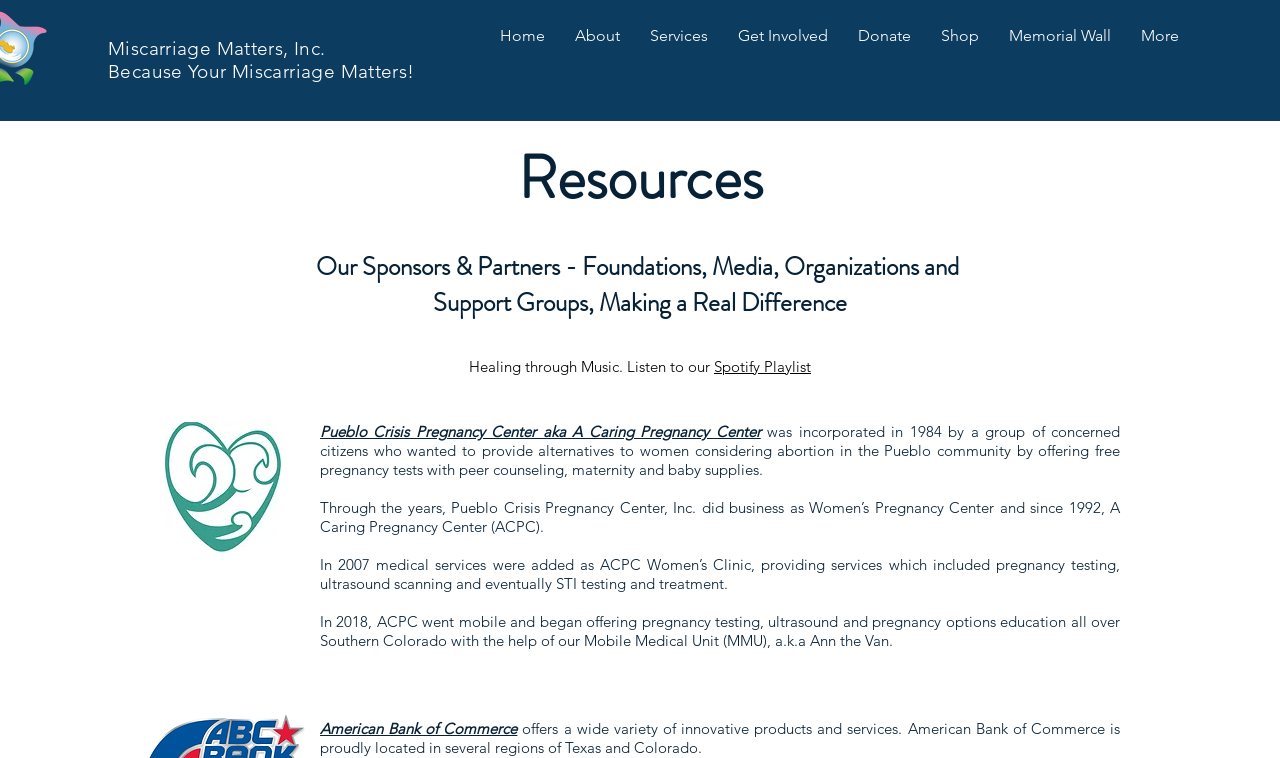Analyze the image and give a detailed response to the question:
How many links are there in the navigation menu?

The navigation menu can be found at the top of the webpage, and it contains 7 links: 'Home', 'About', 'Services', 'Get Involved', 'Donate', 'Shop', and 'Memorial Wall'.